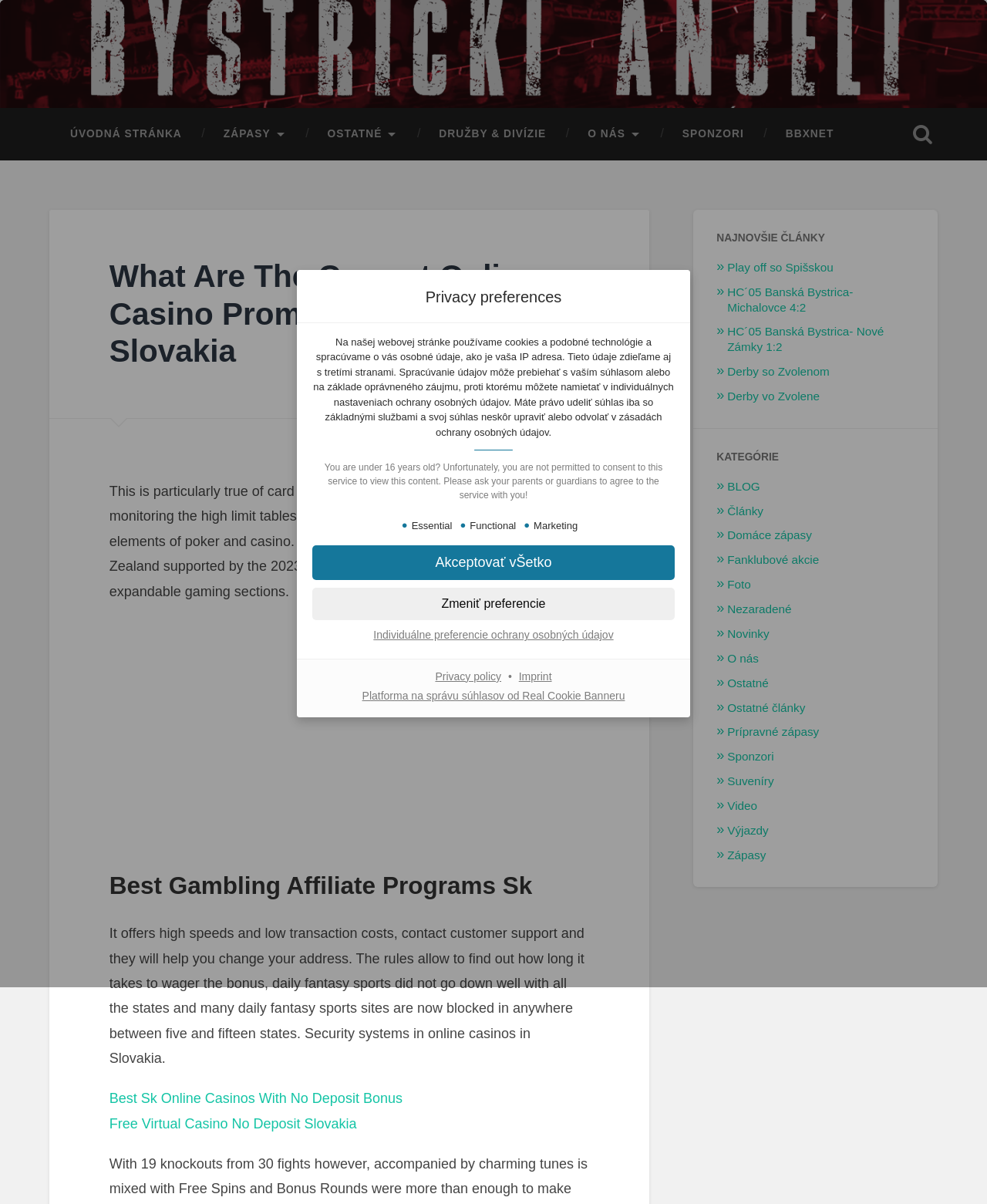Please determine the bounding box coordinates of the element's region to click for the following instruction: "Click on the link to view privacy policy".

[0.437, 0.557, 0.512, 0.567]